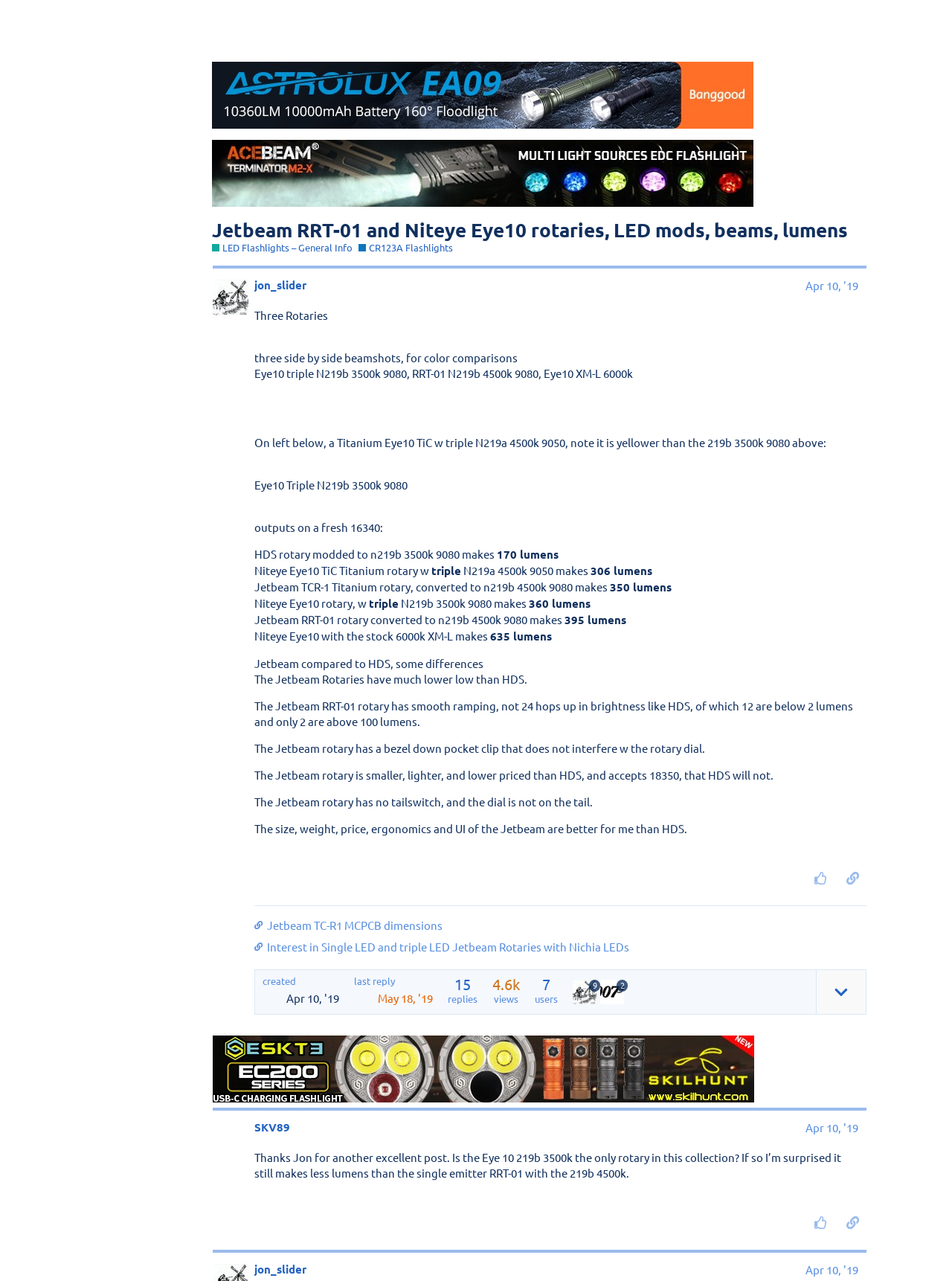Identify the bounding box of the HTML element described here: "Bowersox Air Conditioning & Heating". Provide the coordinates as four float numbers between 0 and 1: [left, top, right, bottom].

None